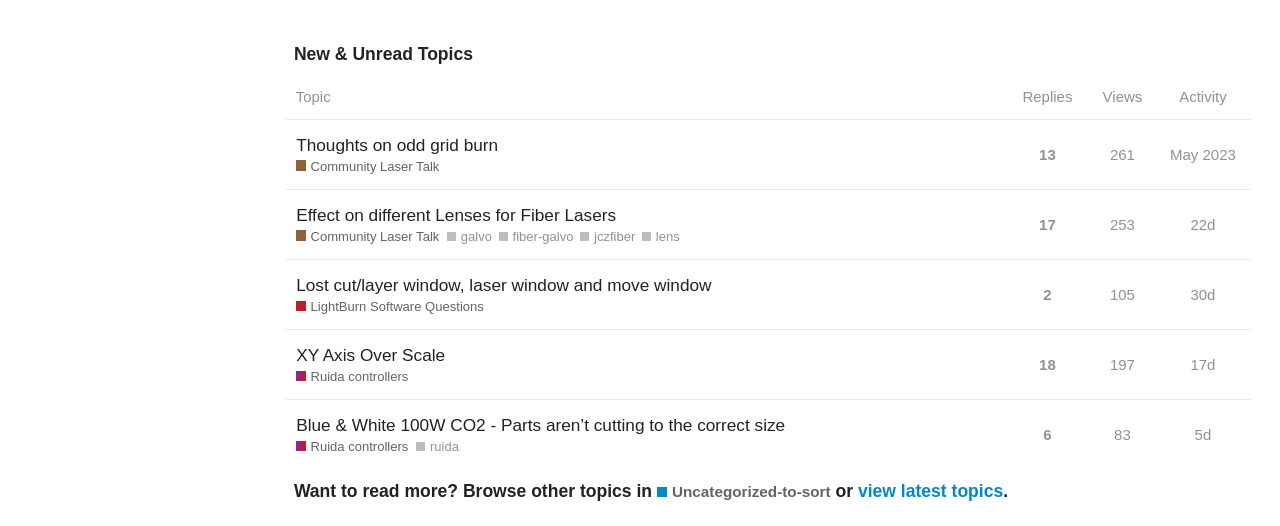Find the bounding box coordinates for the element described here: "XY Axis Over Scale".

[0.231, 0.628, 0.348, 0.723]